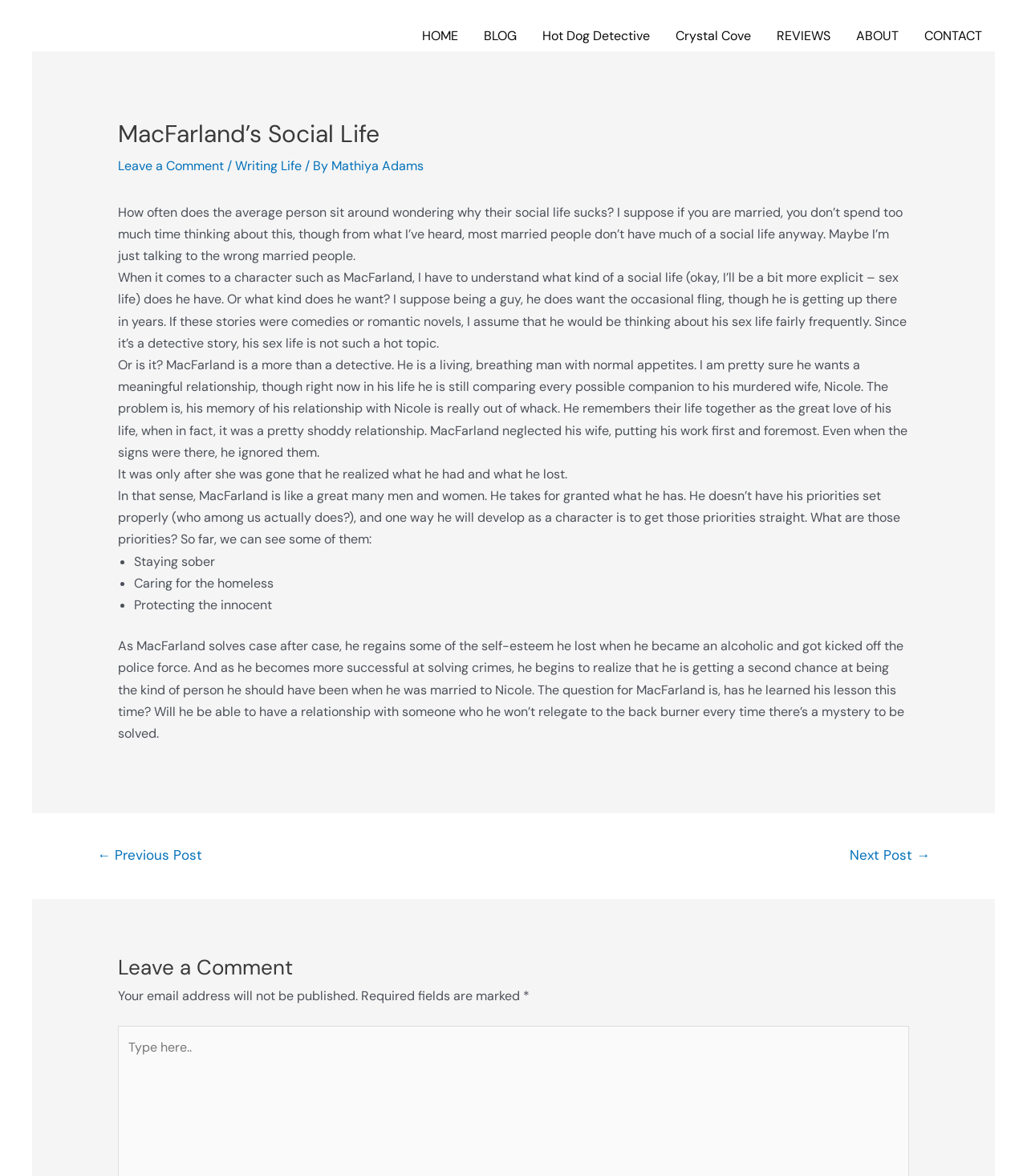Find the bounding box coordinates for the element described here: "Hot Dog Detective".

[0.516, 0.007, 0.645, 0.055]